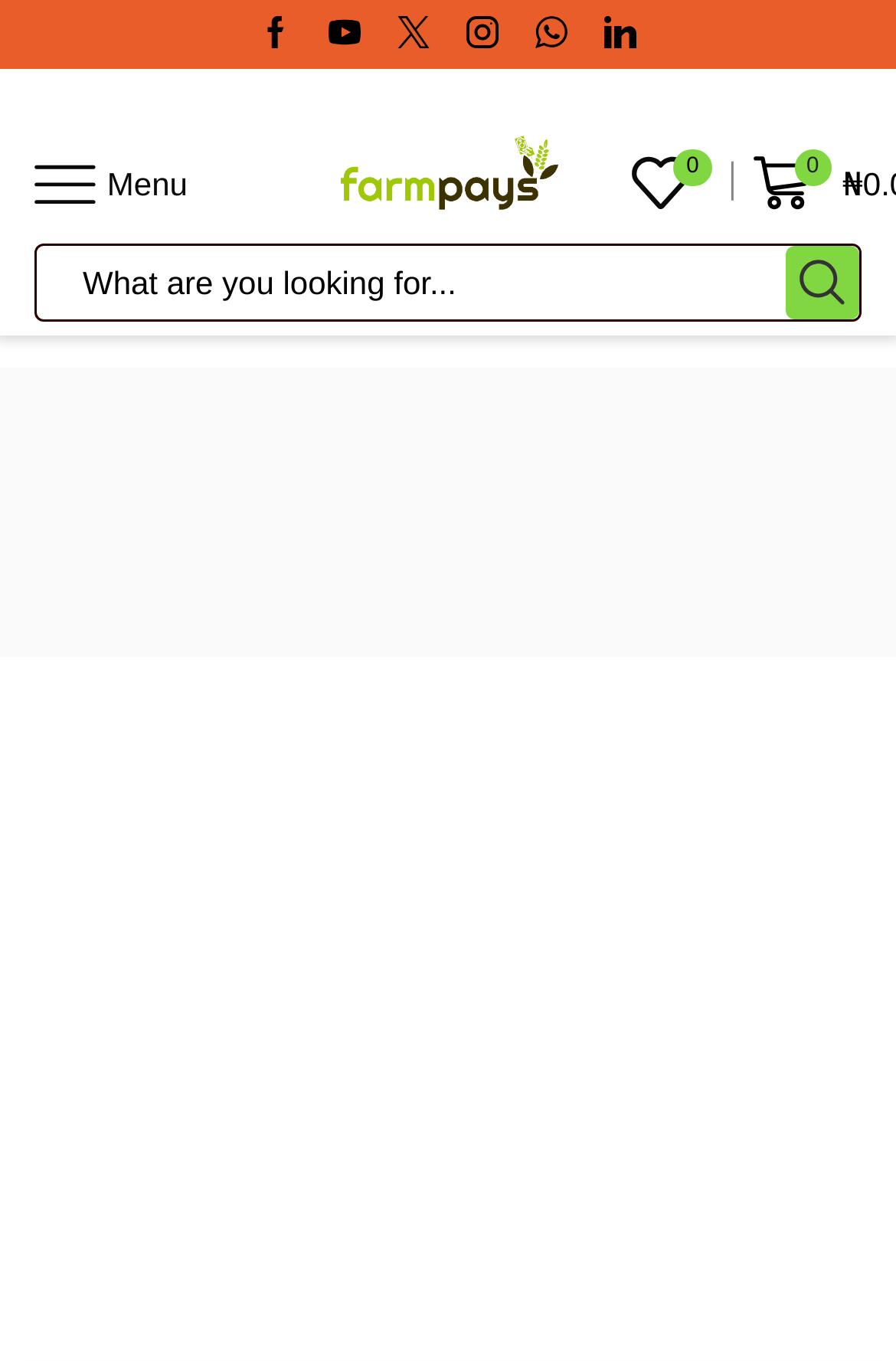What is the promo offer mentioned on the webpage?
Respond to the question with a single word or phrase according to the image.

10% OFF